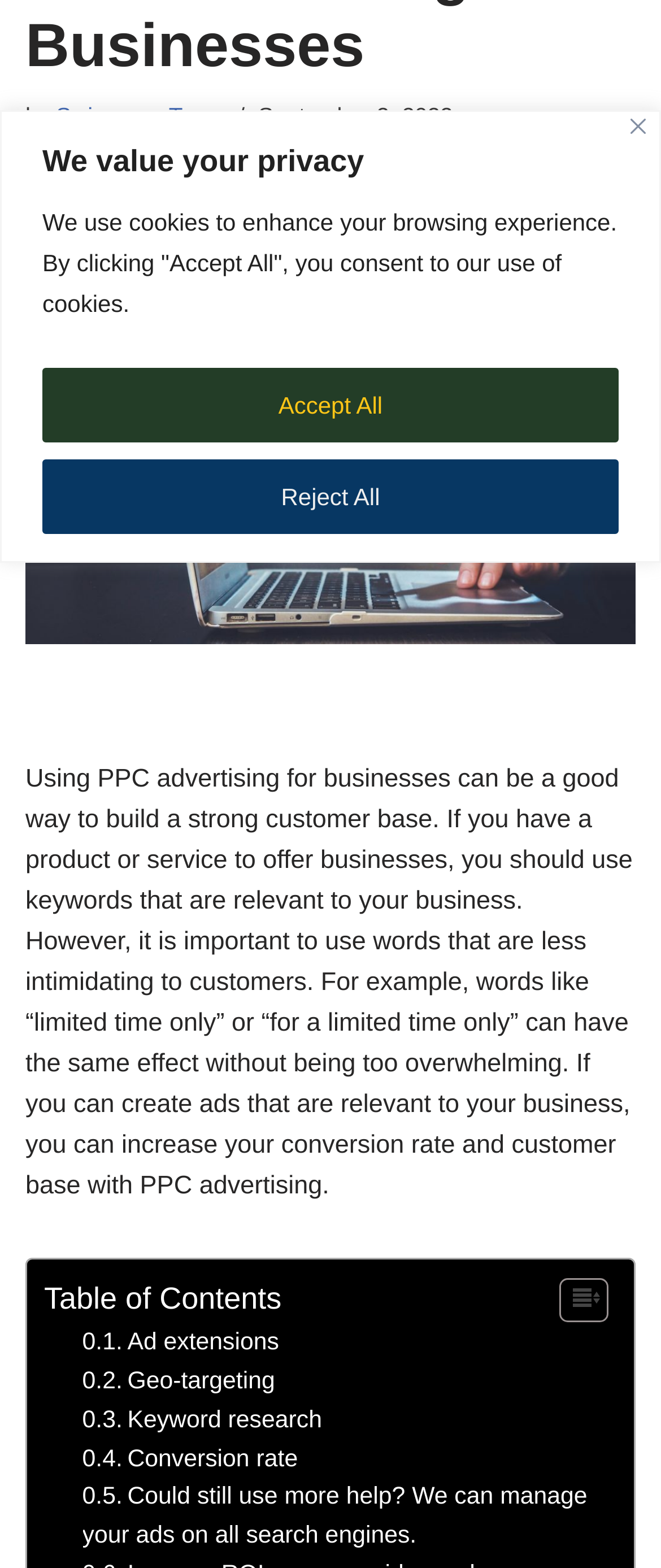Using the format (top-left x, top-left y, bottom-right x, bottom-right y), provide the bounding box coordinates for the described UI element. All values should be floating point numbers between 0 and 1: Ad extensions

[0.124, 0.848, 0.422, 0.865]